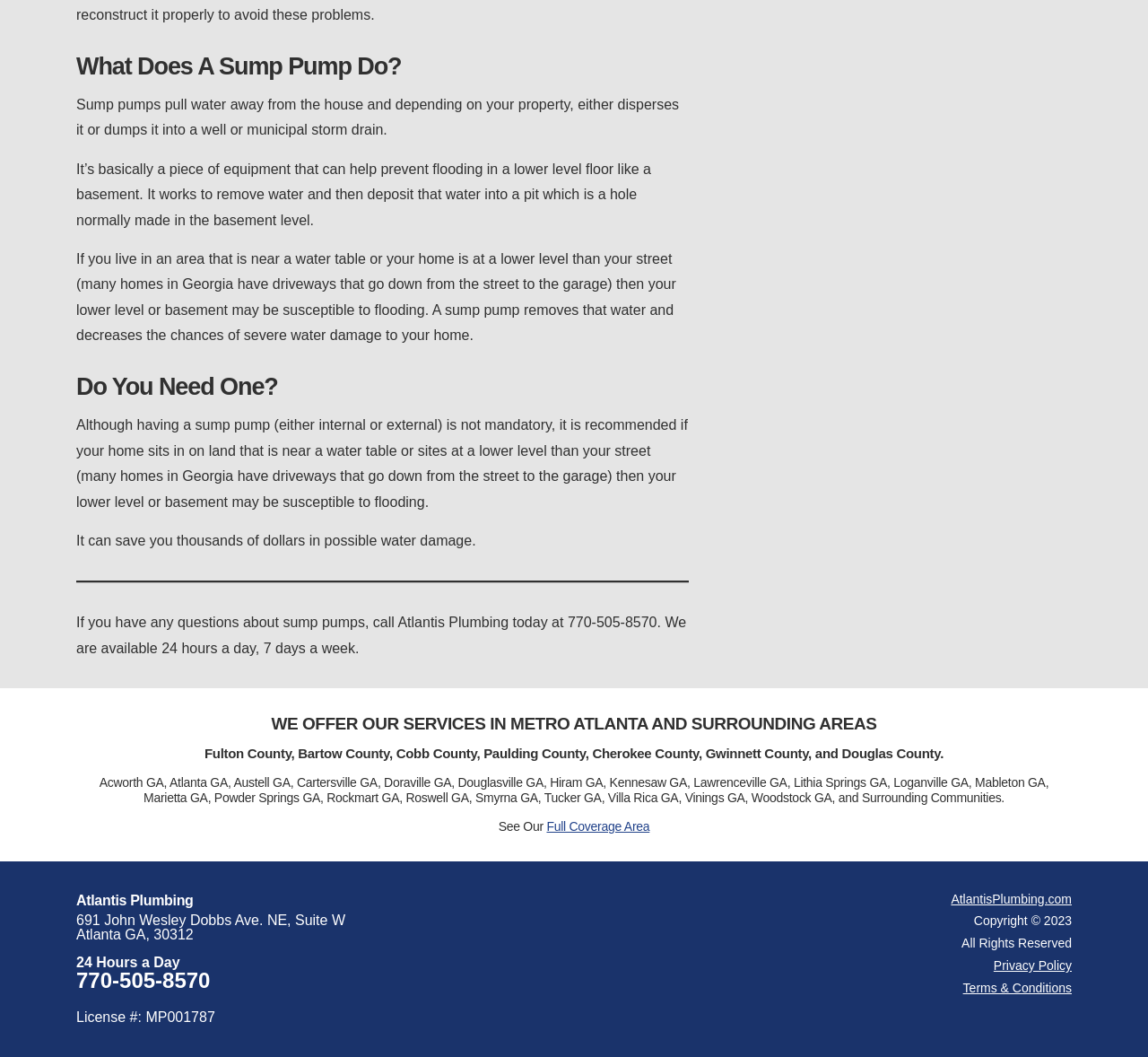What does a sump pump do?
Please give a detailed and elaborate answer to the question.

According to the webpage, a sump pump is a piece of equipment that helps prevent flooding in a lower level floor like a basement. It works to remove water and then deposit that water into a pit which is a hole normally made in the basement level.